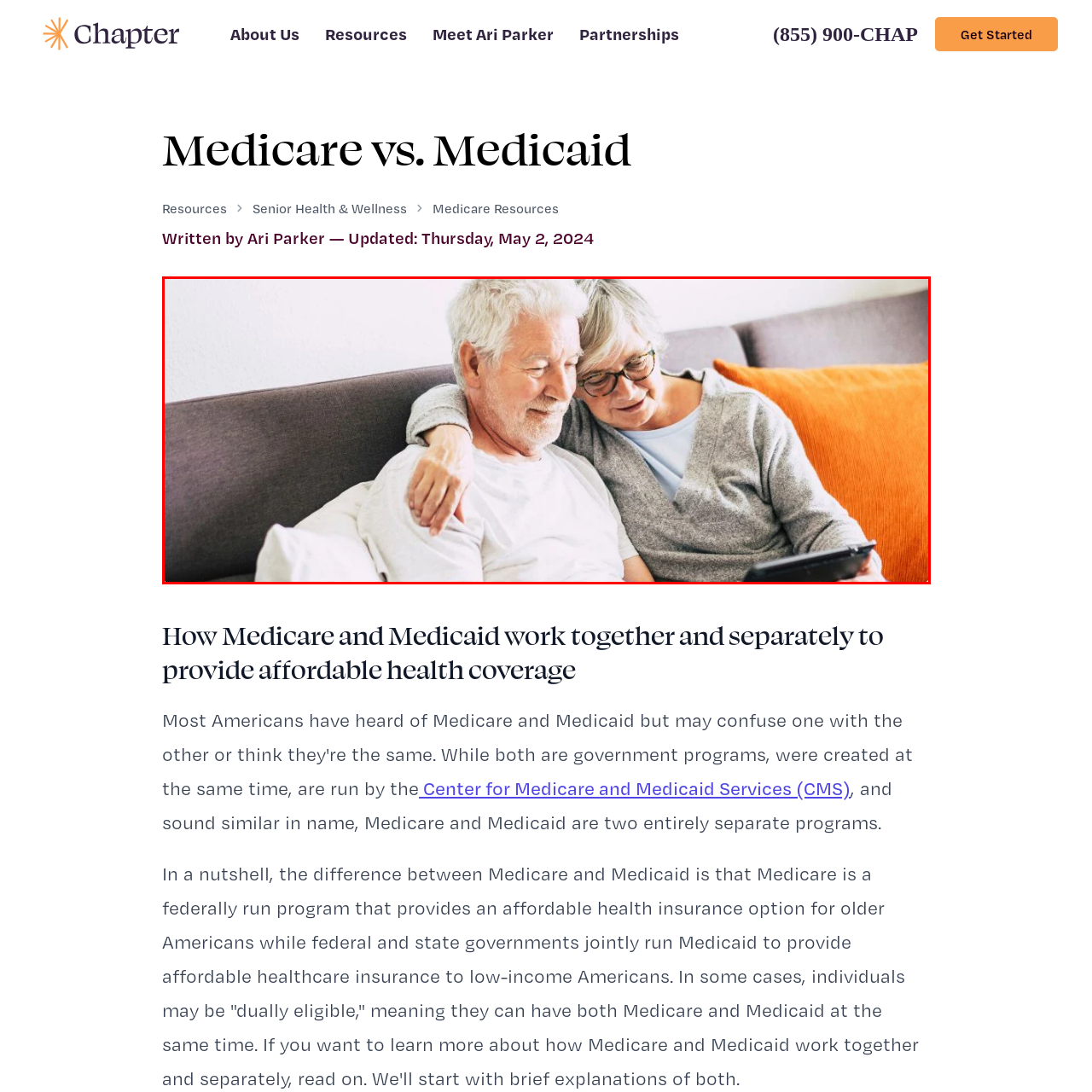Thoroughly describe the scene captured inside the red-bordered section of the image.

The image depicts an elderly couple sitting close together on a cozy sofa, engaged in a warm moment as they look at a device, possibly a tablet or smartphone. The man, with a light gray beard and hair, wears a casual white t-shirt, while the woman, sporting short gray hair and glasses, is dressed in a soft gray sweater. Their expressions convey curiosity and connection, emphasizing the importance of sharing information, especially as they explore topics related to health and wellness. A vibrant orange throw pillow adds a pop of color to the neutral tones of their surroundings, enhancing the inviting atmosphere of their shared experience. This image reflects the theme of seniors researching health resources, highlighting the significance of staying informed about Medicare and Medicaid as they navigate their healthcare options.